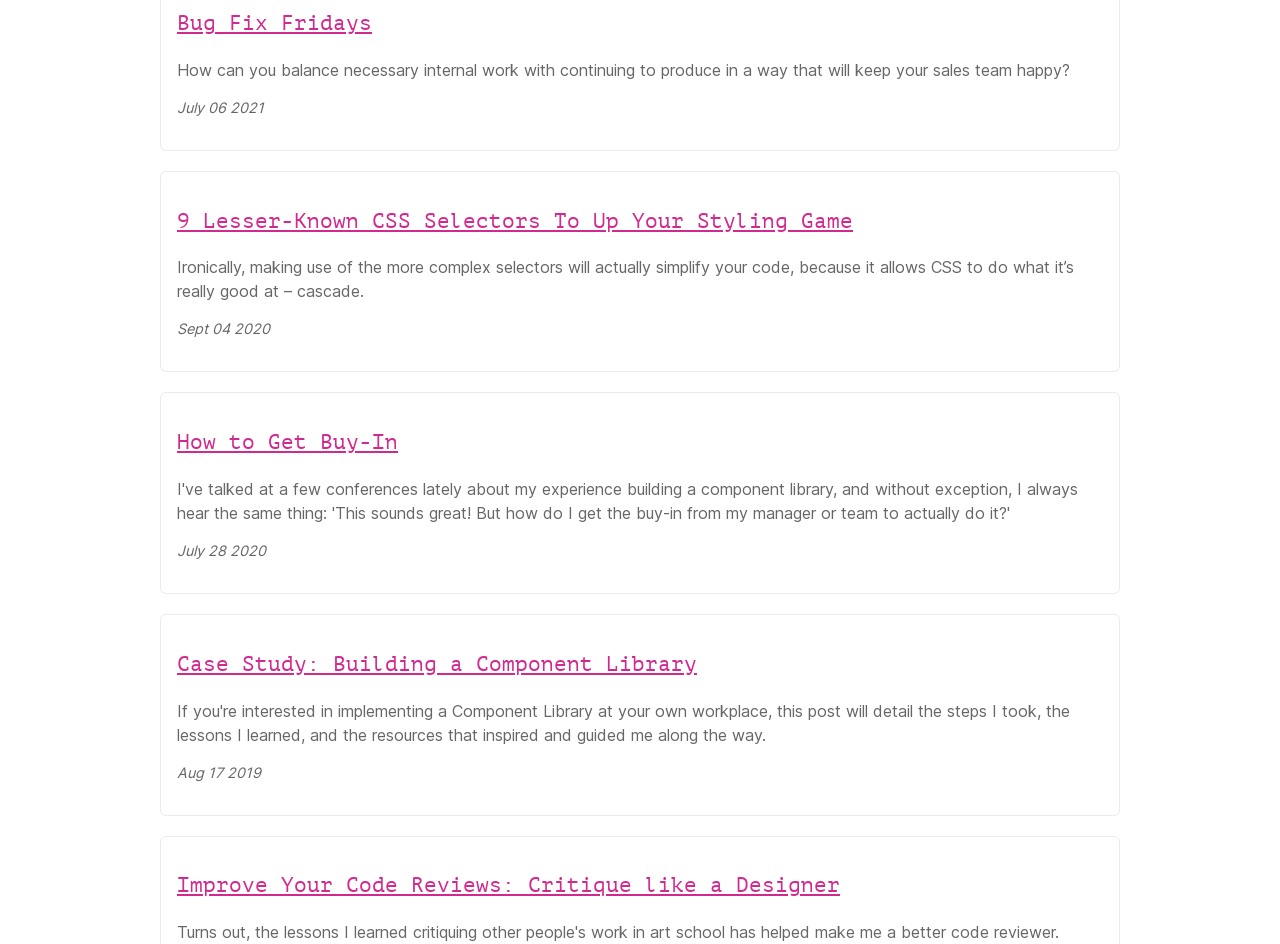When was the second article published?
Please give a detailed and elaborate answer to the question.

I found the publication date of the second article by looking at the StaticText element with the text 'Sept 04 2020' which is located below the link element with the text '9 Lesser-Known CSS Selectors To Up Your Styling Game'.